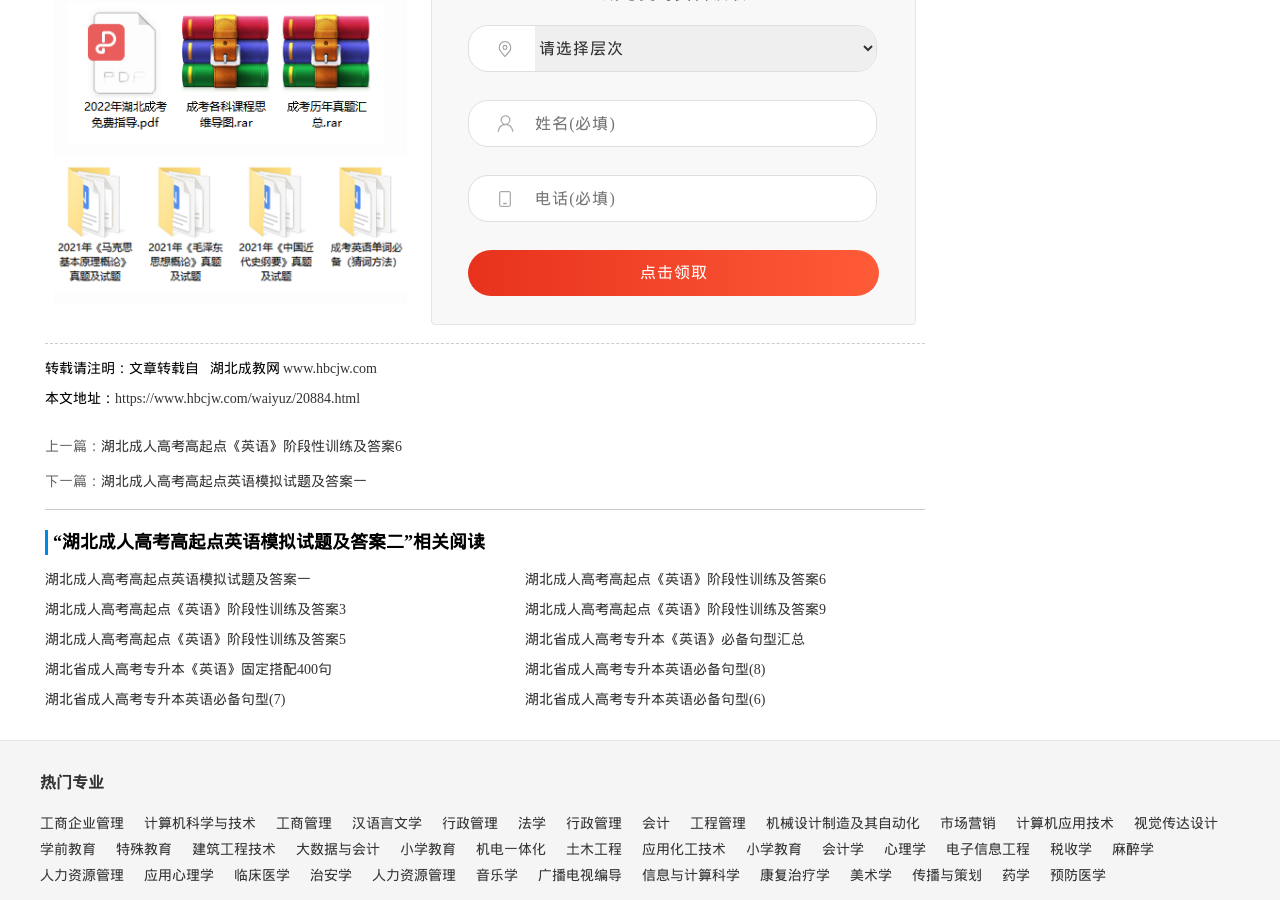Locate the bounding box coordinates of the element's region that should be clicked to carry out the following instruction: "Choose a major in 工商企业管理". The coordinates need to be four float numbers between 0 and 1, i.e., [left, top, right, bottom].

[0.031, 0.9, 0.097, 0.929]